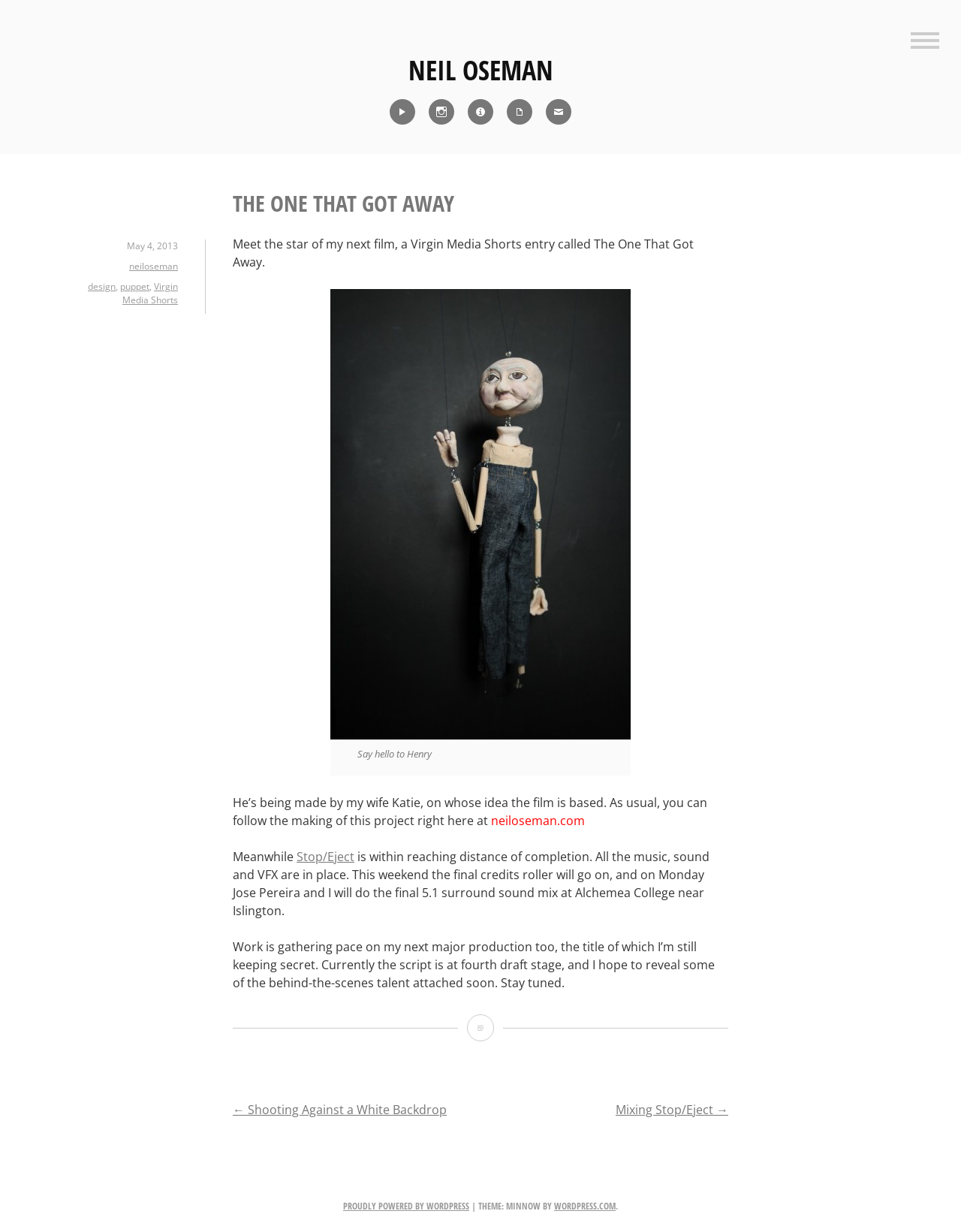Determine the bounding box coordinates of the region that needs to be clicked to achieve the task: "Visit NEIL OSEMAN's homepage".

[0.425, 0.042, 0.575, 0.072]